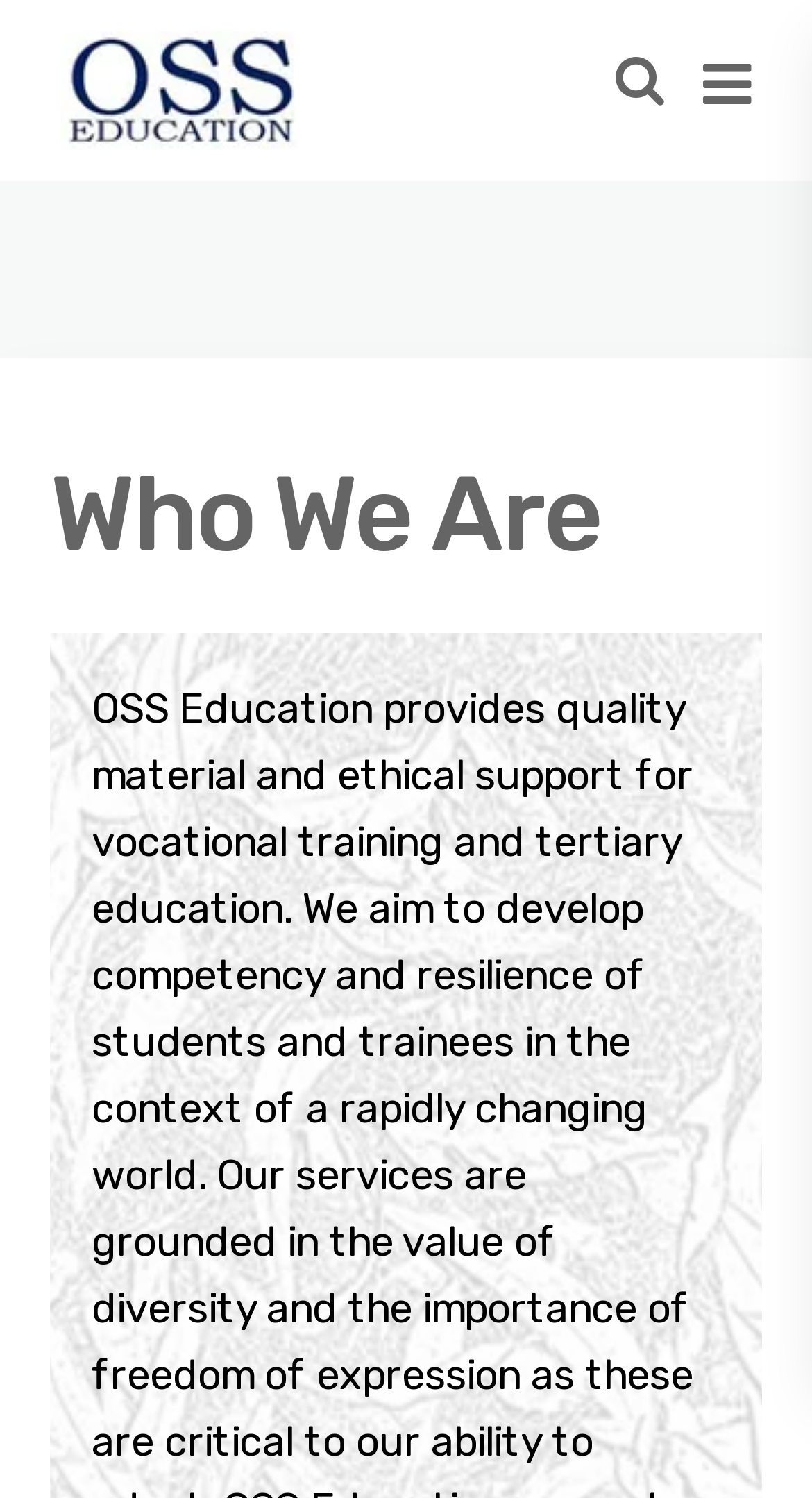Extract the heading text from the webpage.

Who We Are